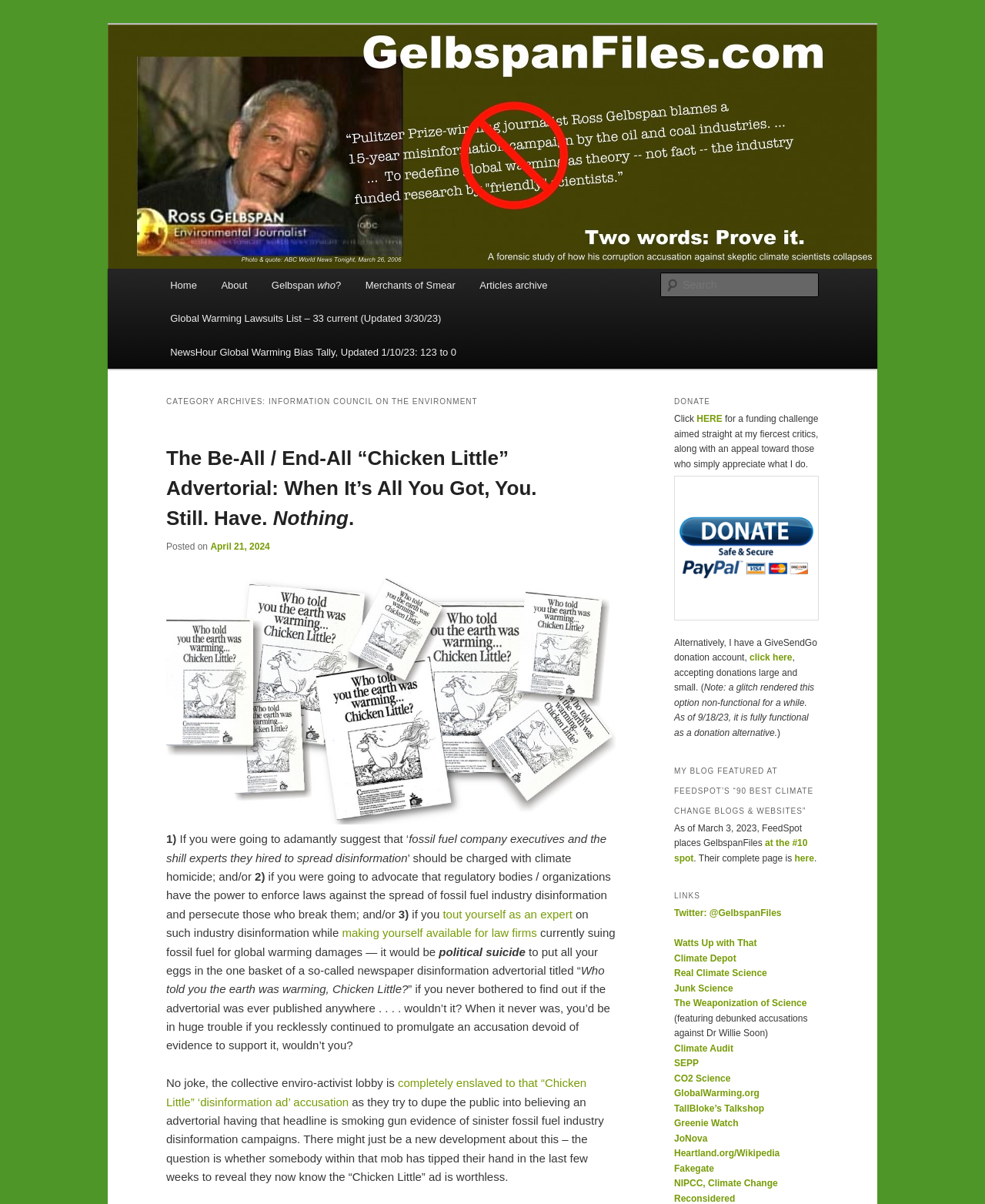From the image, can you give a detailed response to the question below:
What is the ranking of GelbspanFiles in FeedSpot's '90 BEST CLIMATE CHANGE BLOGS & WEBSITES'?

According to the text in the 'MY BLOG FEATURED AT FEEDSPOT’S “90 BEST CLIMATE CHANGE BLOGS & WEBSITES”' section, GelbspanFiles is ranked #10 in FeedSpot's list.